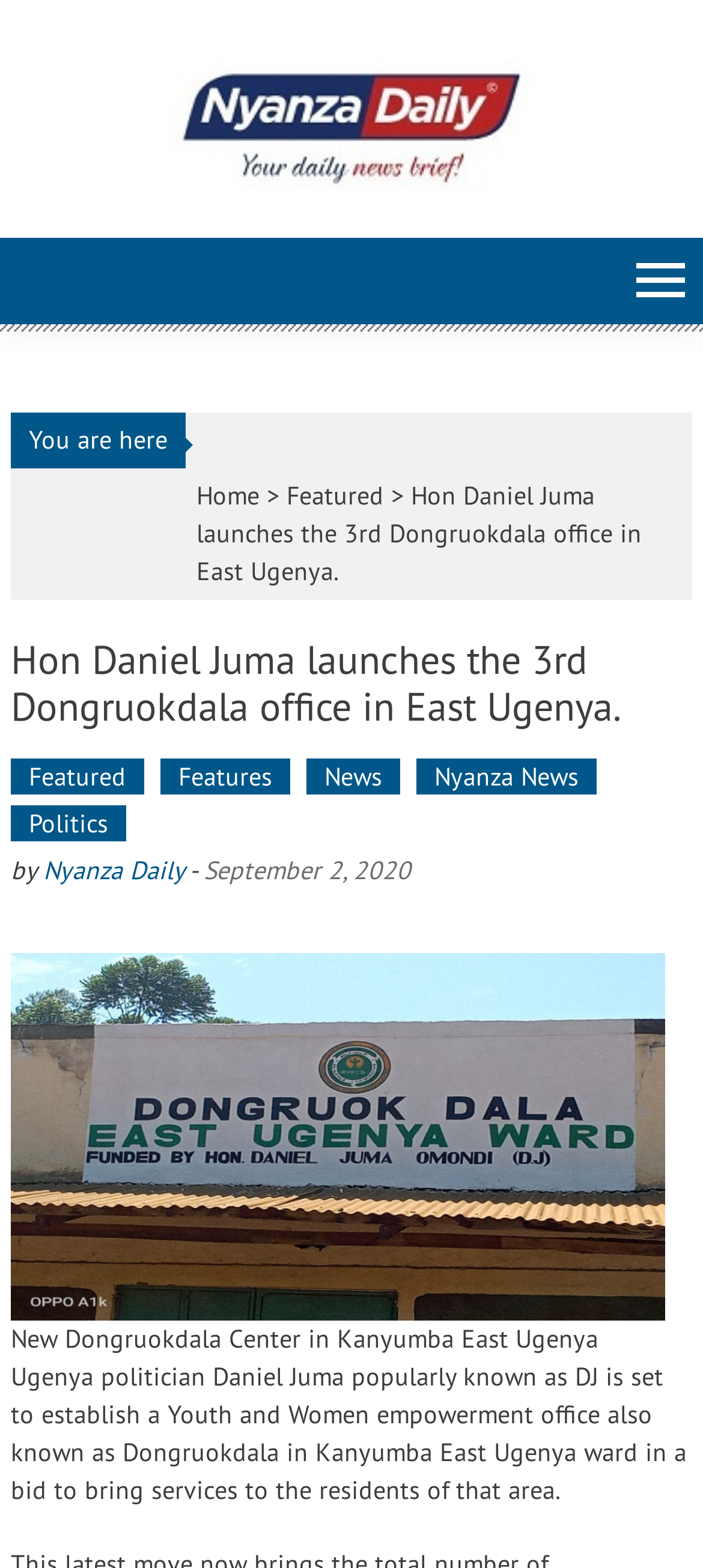Identify the bounding box coordinates for the region to click in order to carry out this instruction: "Click on the 'Skip to content' link". Provide the coordinates using four float numbers between 0 and 1, formatted as [left, top, right, bottom].

[0.0, 0.0, 0.241, 0.024]